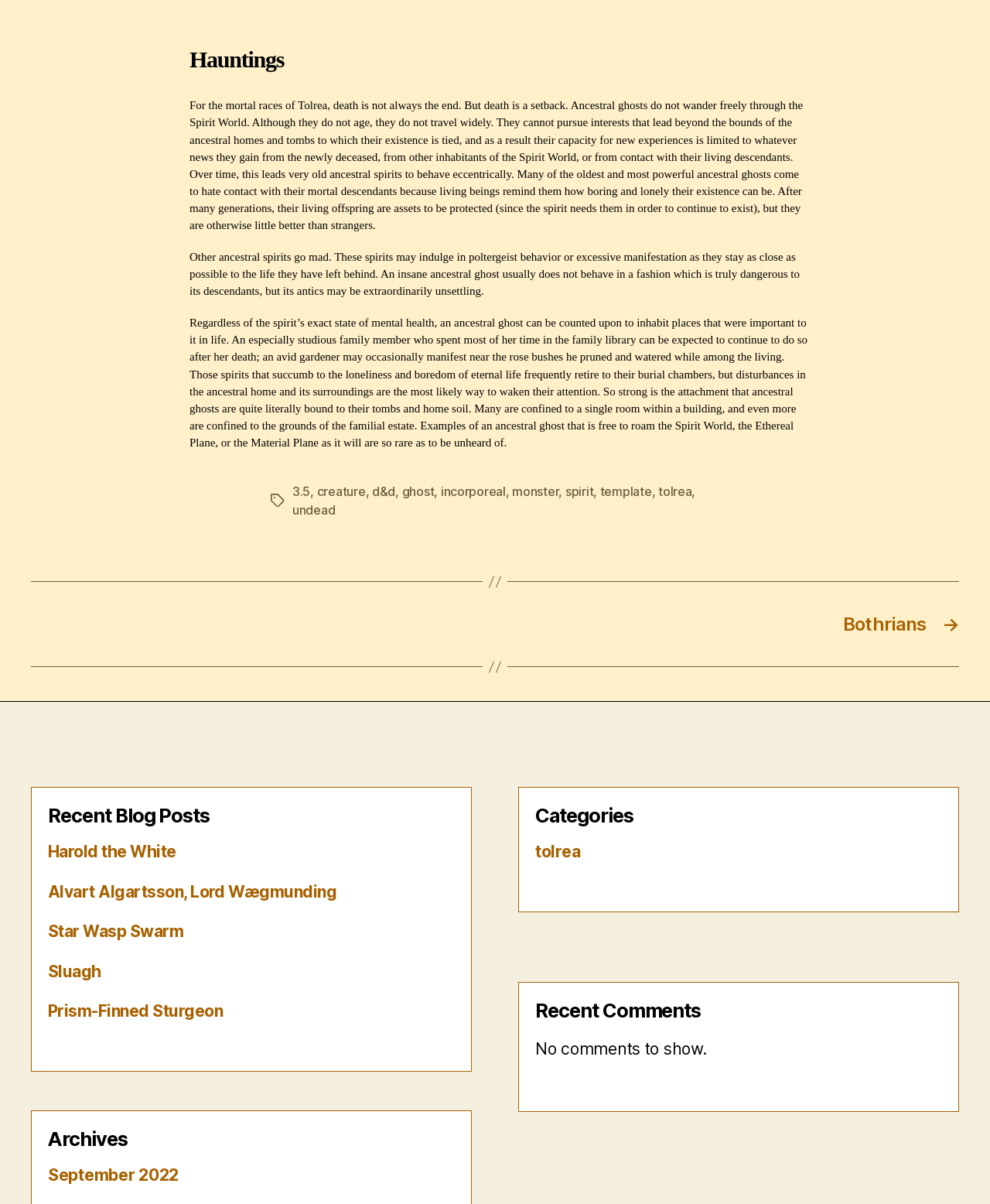Provide the bounding box coordinates of the section that needs to be clicked to accomplish the following instruction: "Click the 'Bothrians' link."

[0.031, 0.509, 0.969, 0.528]